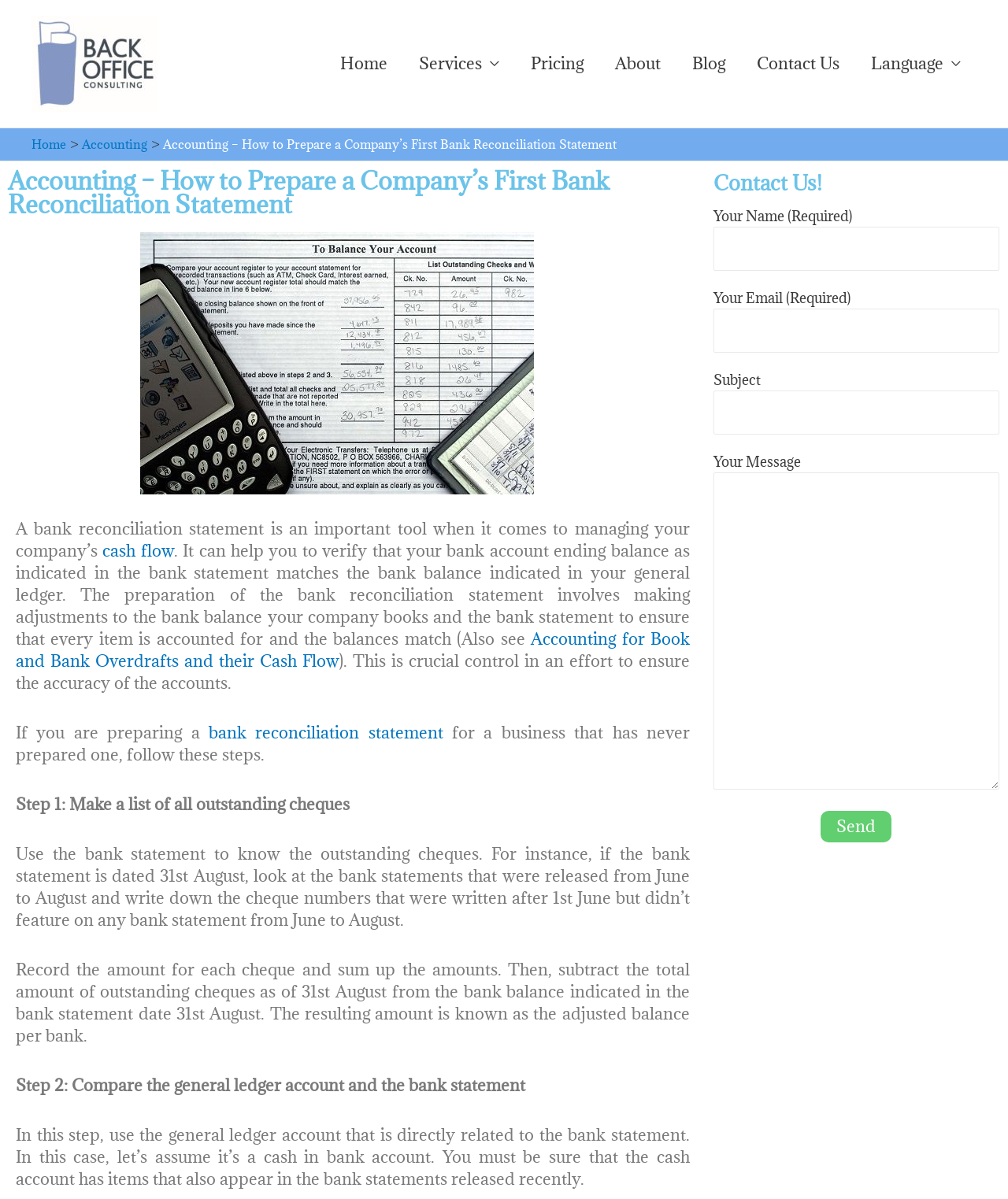Using the information from the screenshot, answer the following question thoroughly:
What is a bank reconciliation statement?

A bank reconciliation statement is an important tool when it comes to managing your company’s cash flow. It can help you to verify that your bank account ending balance as indicated in the bank statement matches the bank balance indicated in your general ledger.